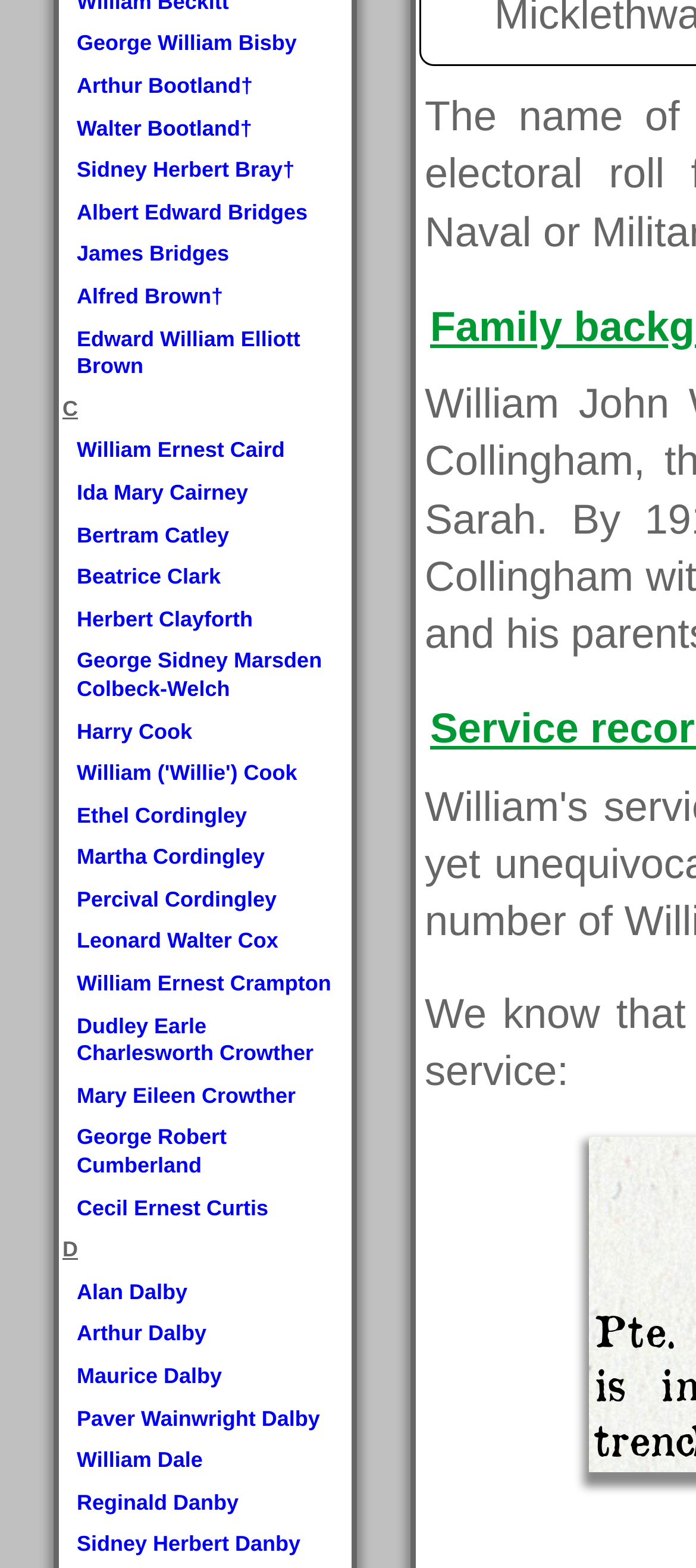What is the vertical position of the link 'Beatrice Clark' relative to the link 'Bertram Catley'?
Please answer the question with a single word or phrase, referencing the image.

Below